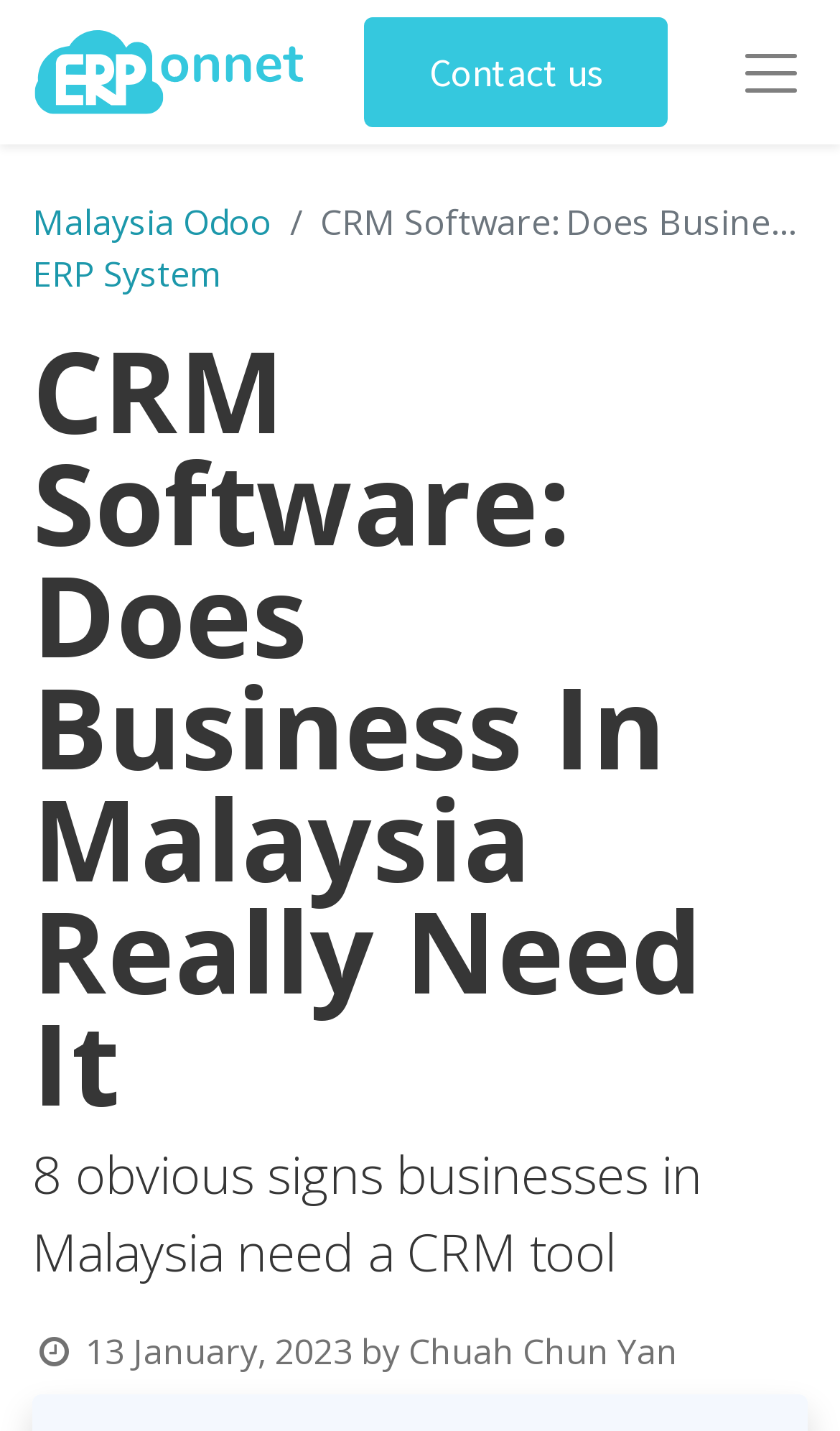Can you give a comprehensive explanation to the question given the content of the image?
What is the name of the ERP system mentioned?

The logo of Odoo Malaysia is present at the top left corner of the webpage, and the text 'Odoo Malaysia: ERP System for Malaysian SMEs' is associated with it.